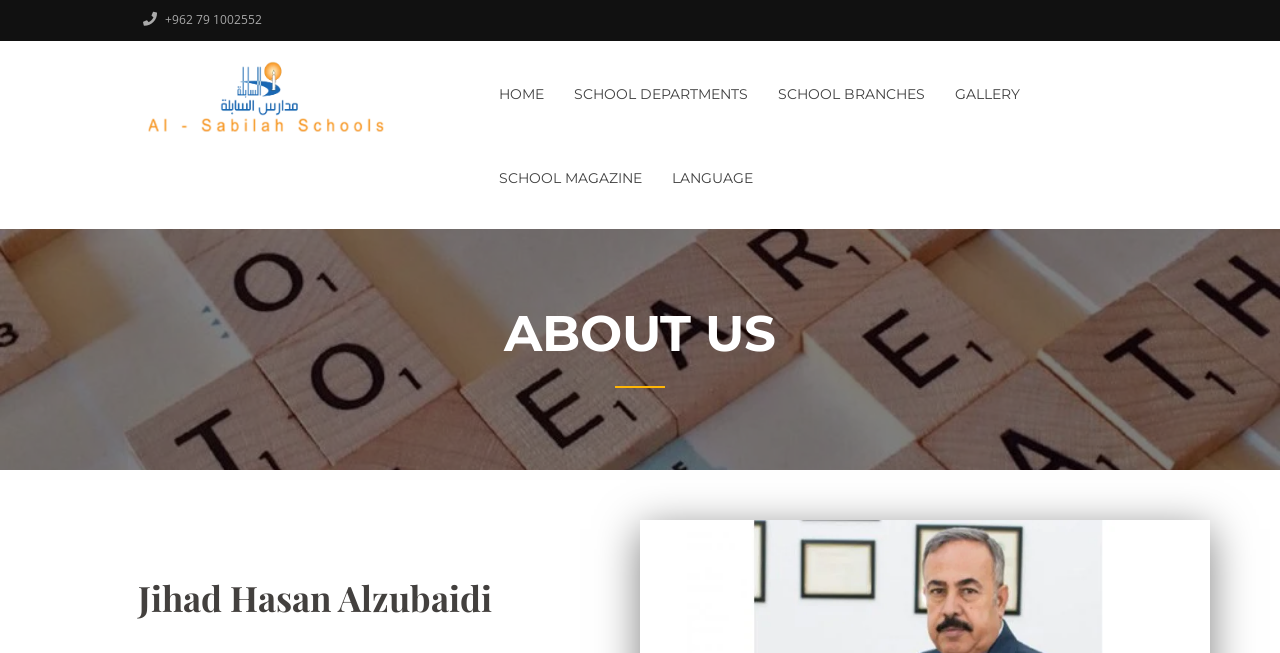Create a full and detailed caption for the entire webpage.

The webpage is about Al-Sabilah Schools, with a focus on its founder, Jihad Hasan Alzubaidi. At the top left of the page, there is a phone number, +962 79 1002552, displayed prominently. Next to it, there is a link to the school's homepage, accompanied by the school's logo, which is an image. 

On the same horizontal level, but slightly to the right, there is a heading that reads "AL-SABILAH SCHOOLS" in a larger font size. Below this heading, there is a brief description of the school, stating that it provides a "Modern Educational Environment". 

The top navigation menu is located below the school's logo and description, spanning across the top of the page. It consists of six links: "HOME", "SCHOOL DEPARTMENTS", "SCHOOL BRANCHES", "GALLERY", "SCHOOL MAGAZINE", and "LANGUAGE". These links are evenly spaced and aligned horizontally.

Further down the page, there is a prominent heading that reads "ABOUT US", which is centered and takes up a significant portion of the page's width. This heading is likely the title of the main content section, which provides information about the school's founder, Jihad Hasan Alzubaidi, including his birthplace, birthdate, and educational background.